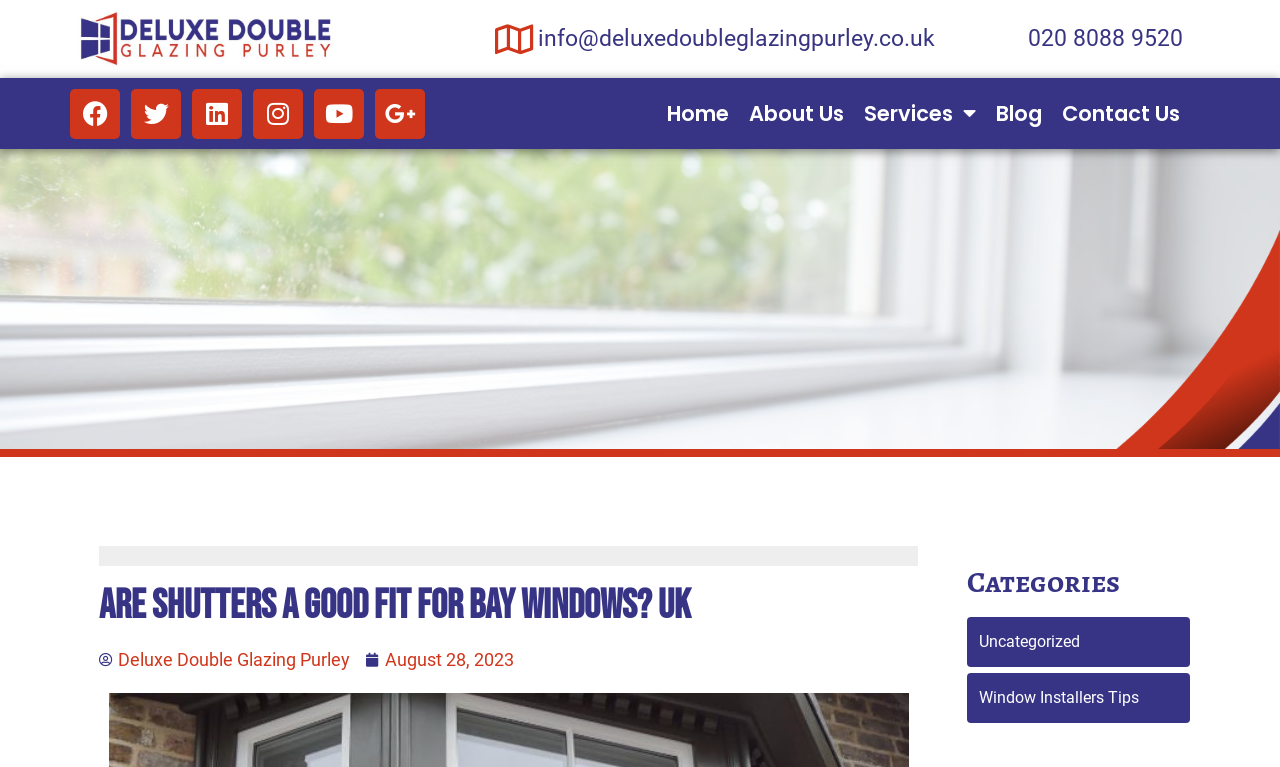What is the company name?
Please elaborate on the answer to the question with detailed information.

I found the company name by looking at the top-left corner of the webpage, where the logo and company name are usually located. The text 'Deluxe Double Glazing Purley' is present in this area, and it is also a link, which suggests that it is the company name.